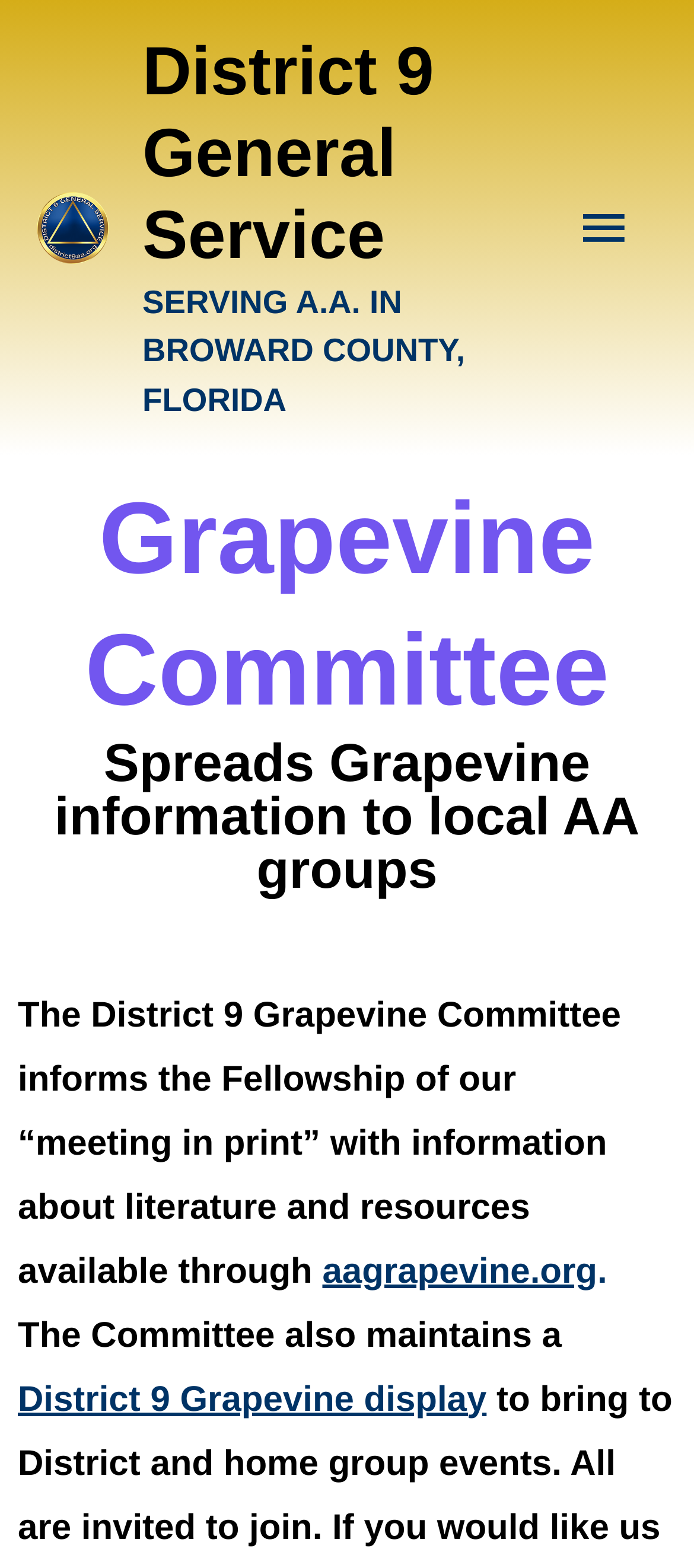Predict the bounding box of the UI element based on the description: "aagrapevine.org.". The coordinates should be four float numbers between 0 and 1, formatted as [left, top, right, bottom].

[0.465, 0.798, 0.875, 0.823]